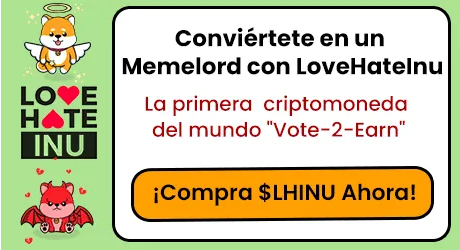Describe all significant details and elements found in the image.

The image features a vibrant advertisement for "LoveHateInu," presented in a playful and eye-catching design. It encourages viewers to become a "Memelord" through this cryptocurrency, described as the world's first "Vote-2-Earn" coin. The top section displays a cheerful dog character alongside the logo, while the central message, "Convierte en un Memelord con LoveHateInu," invites participation. Below, a tagline highlights the uniqueness of the cryptocurrency, and a bold call-to-action urges viewers to "¡Compra $LHINU Ahora!" The overall color scheme is bright and engaging, effectively capturing the essence of the meme culture associated with cryptocurrencies.